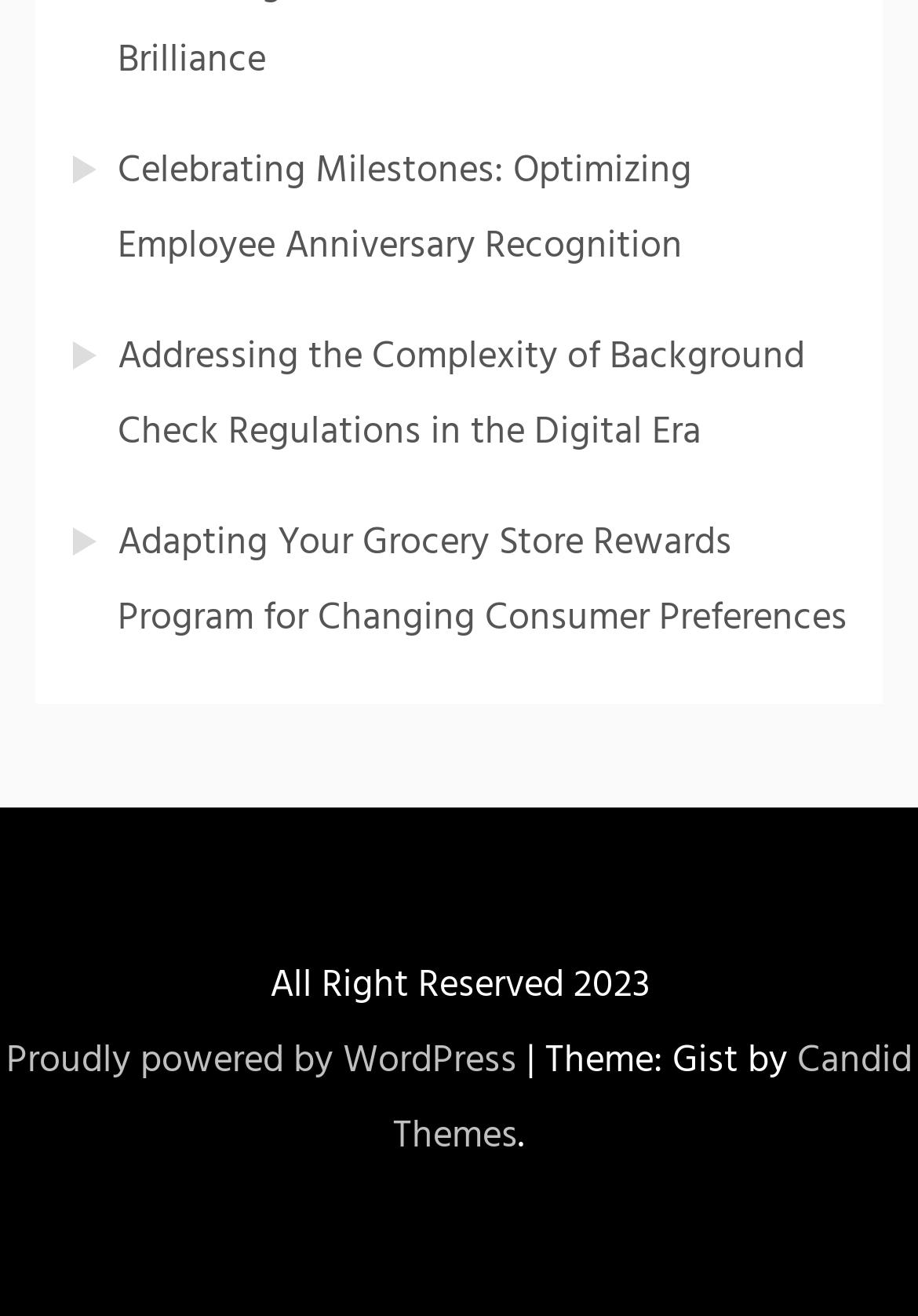Please find the bounding box for the UI component described as follows: "Proudly powered by WordPress".

[0.006, 0.783, 0.563, 0.829]